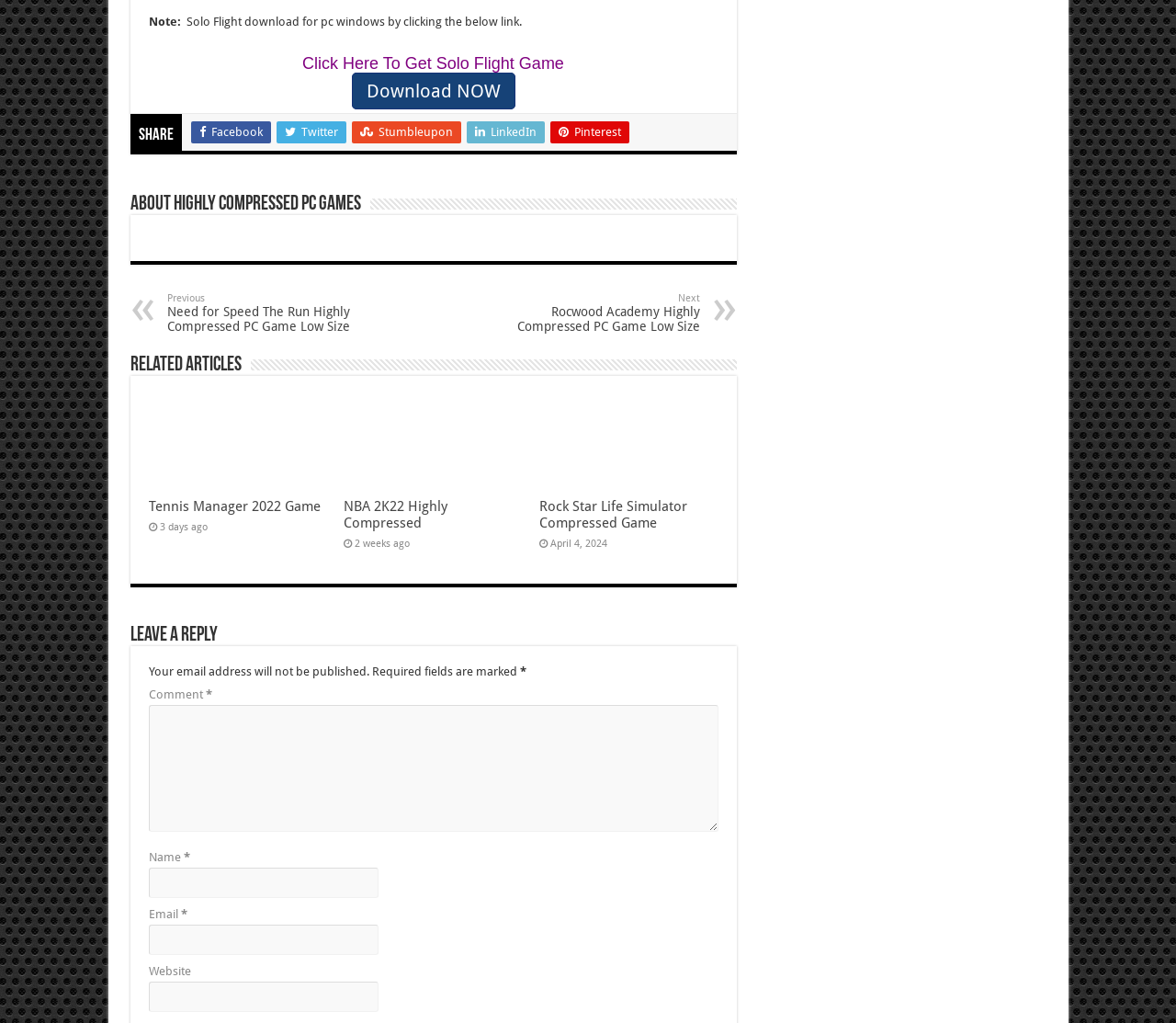What is the topic of the webpage?
Look at the image and respond with a one-word or short phrase answer.

Highly Compressed PC Games